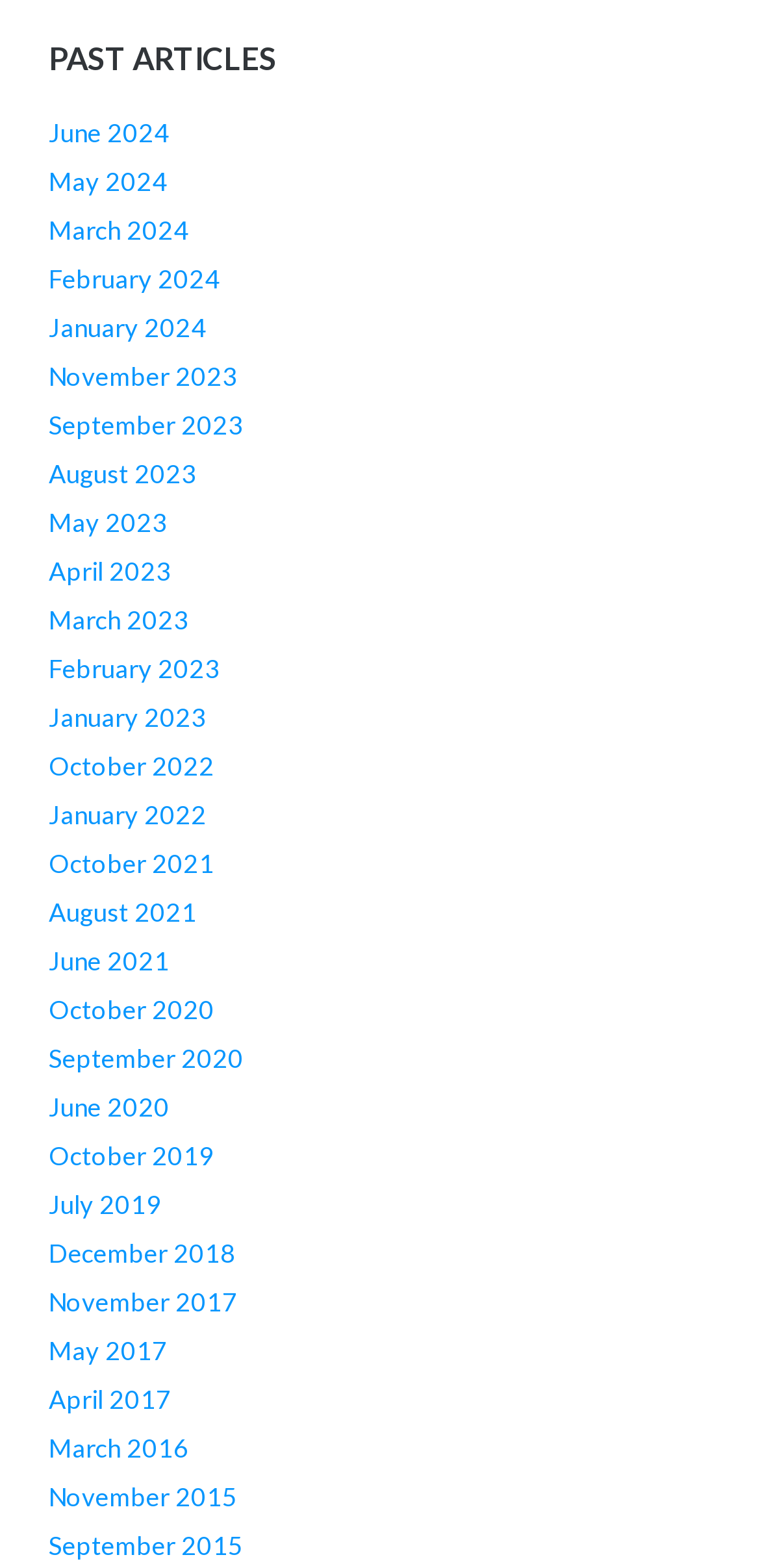Find the bounding box coordinates of the element you need to click on to perform this action: 'check past articles from November 2017'. The coordinates should be represented by four float values between 0 and 1, in the format [left, top, right, bottom].

[0.064, 0.82, 0.313, 0.84]